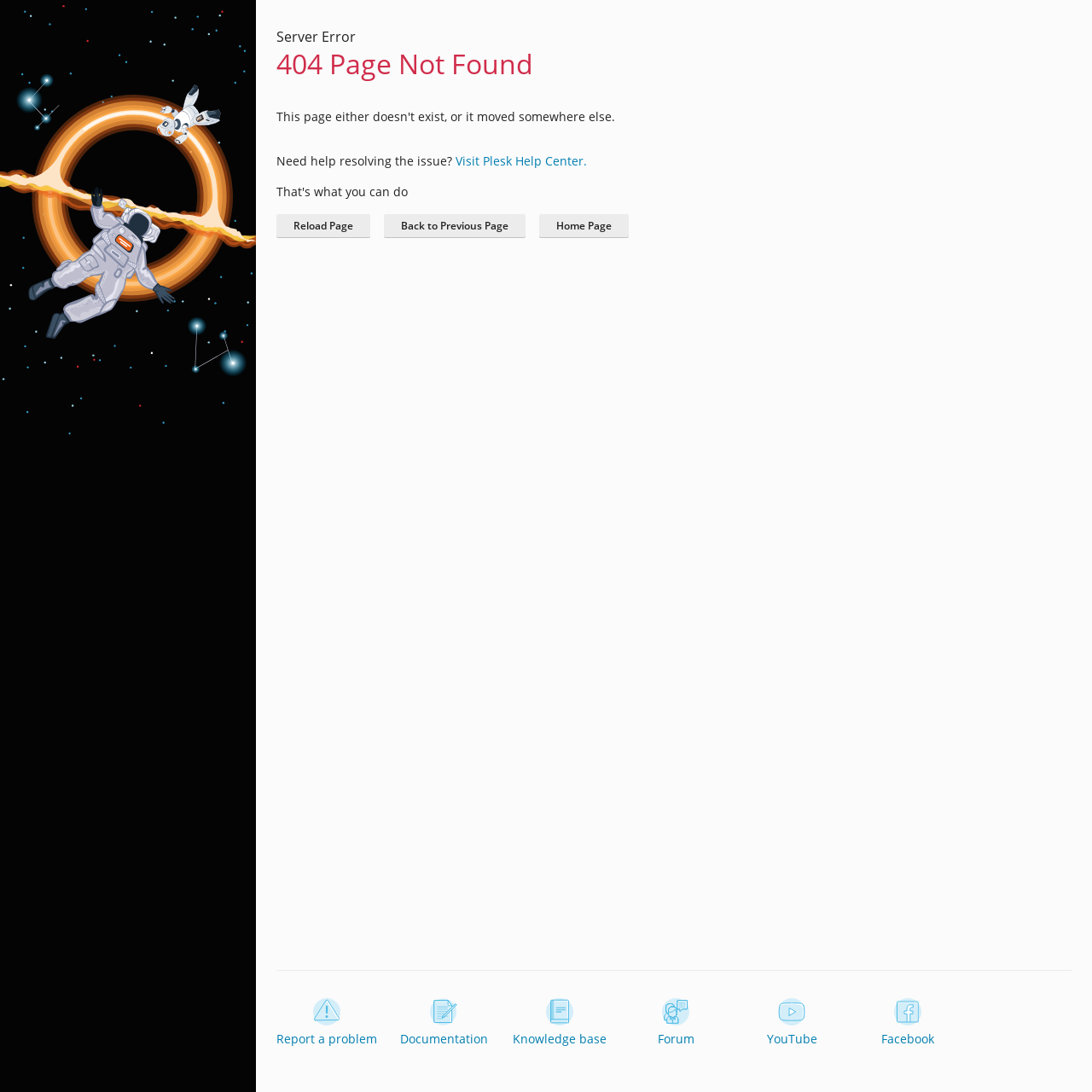Locate the bounding box coordinates of the clickable area to execute the instruction: "Reload the page". Provide the coordinates as four float numbers between 0 and 1, represented as [left, top, right, bottom].

[0.253, 0.196, 0.339, 0.218]